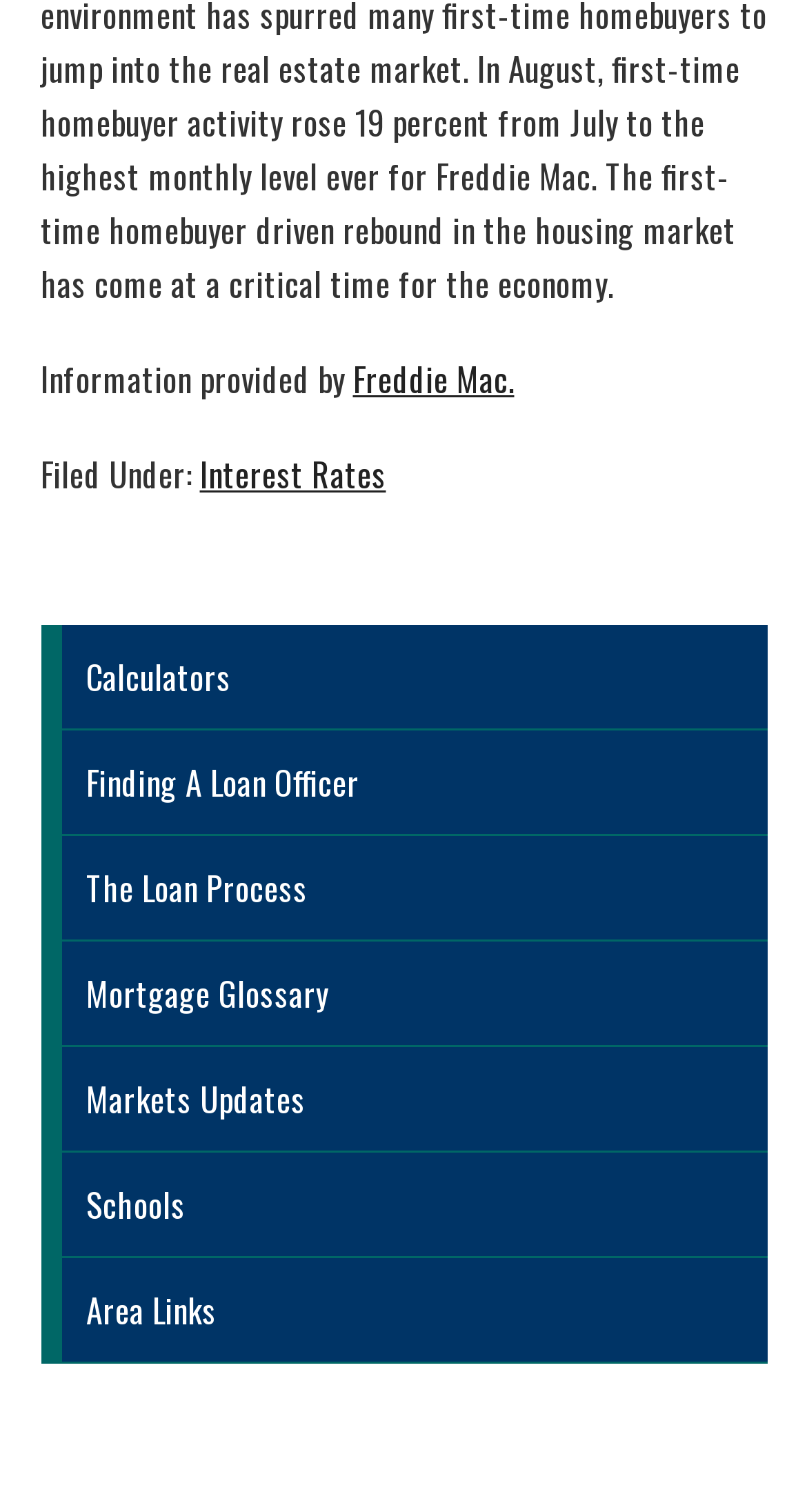Identify the bounding box coordinates of the clickable section necessary to follow the following instruction: "check Markets Updates". The coordinates should be presented as four float numbers from 0 to 1, i.e., [left, top, right, bottom].

[0.05, 0.693, 0.95, 0.763]